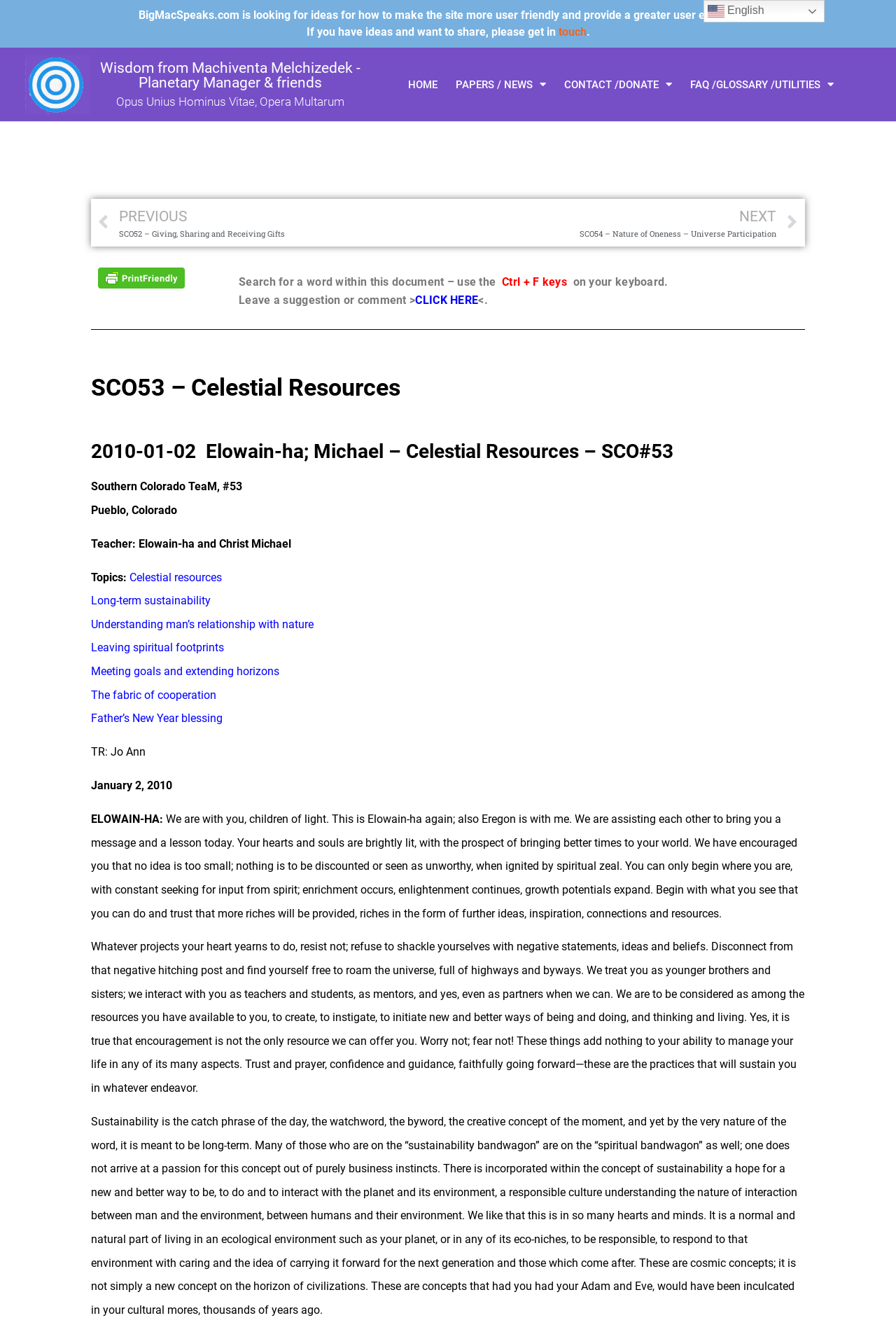Mark the bounding box of the element that matches the following description: "touch".

[0.623, 0.019, 0.654, 0.029]